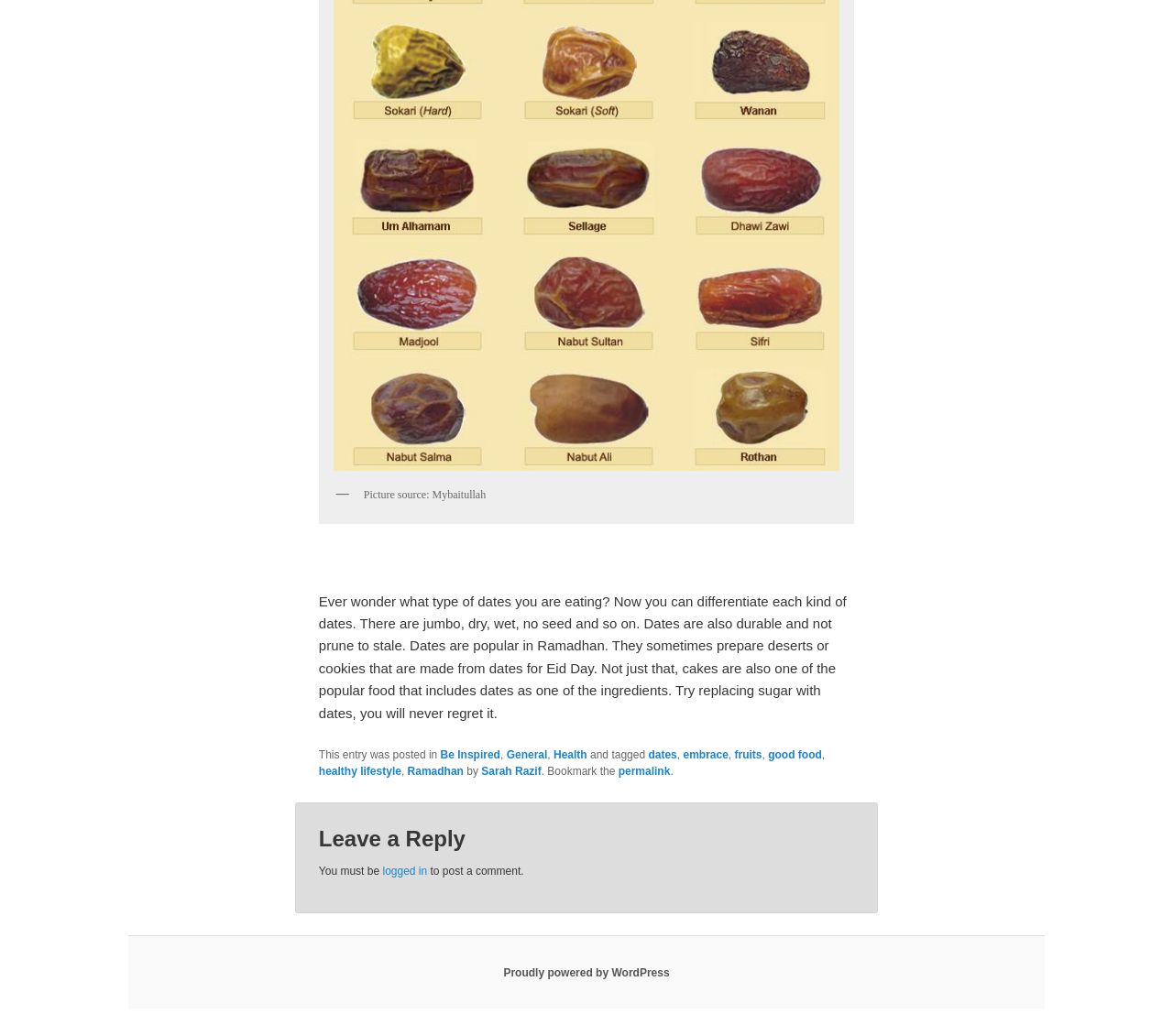Show the bounding box coordinates of the region that should be clicked to follow the instruction: "Click the 'Be Inspired' link."

[0.375, 0.723, 0.427, 0.735]